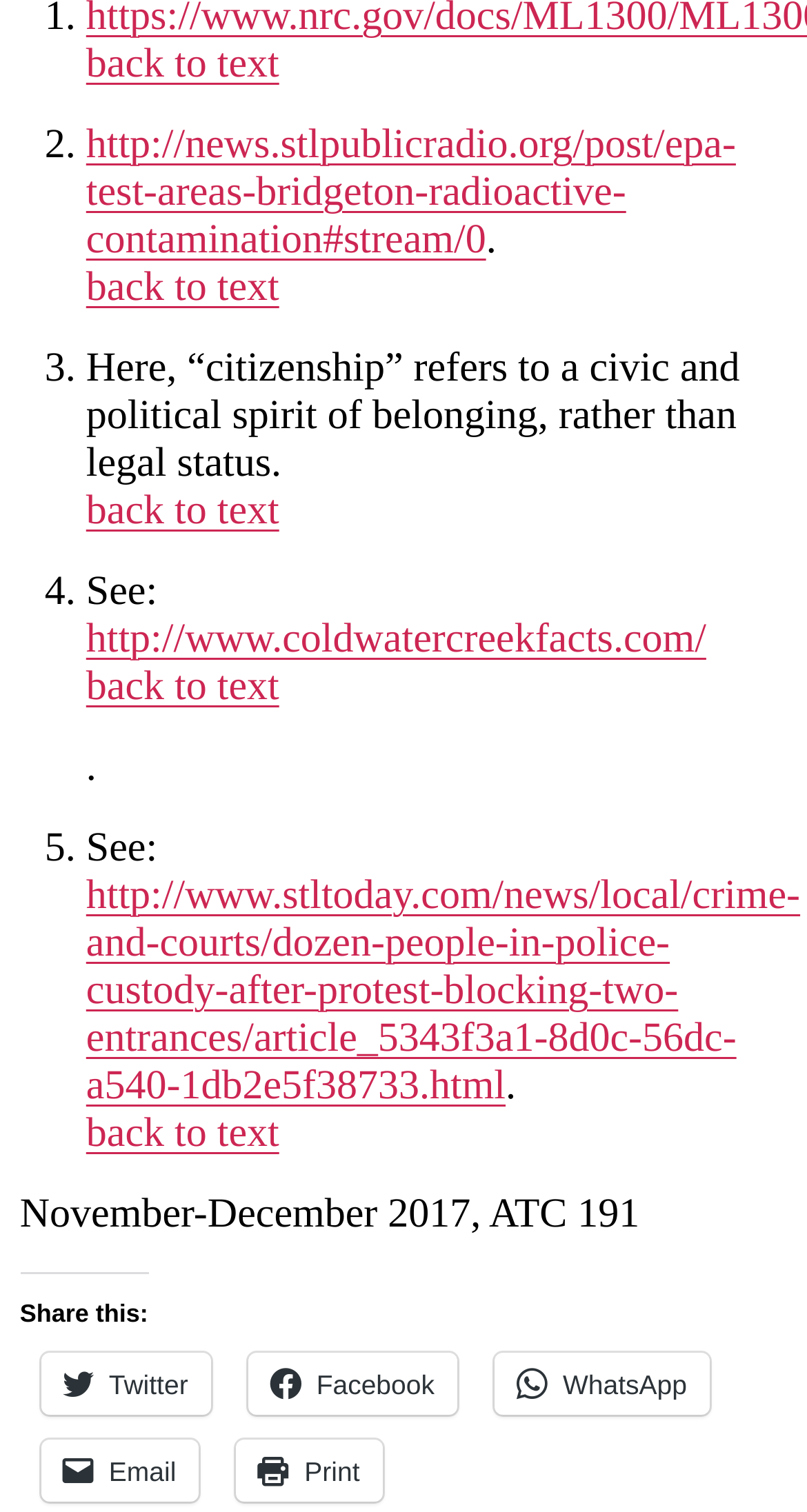Please determine the bounding box coordinates, formatted as (top-left x, top-left y, bottom-right x, bottom-right y), with all values as floating point numbers between 0 and 1. Identify the bounding box of the region described as: Facebook

[0.307, 0.895, 0.567, 0.936]